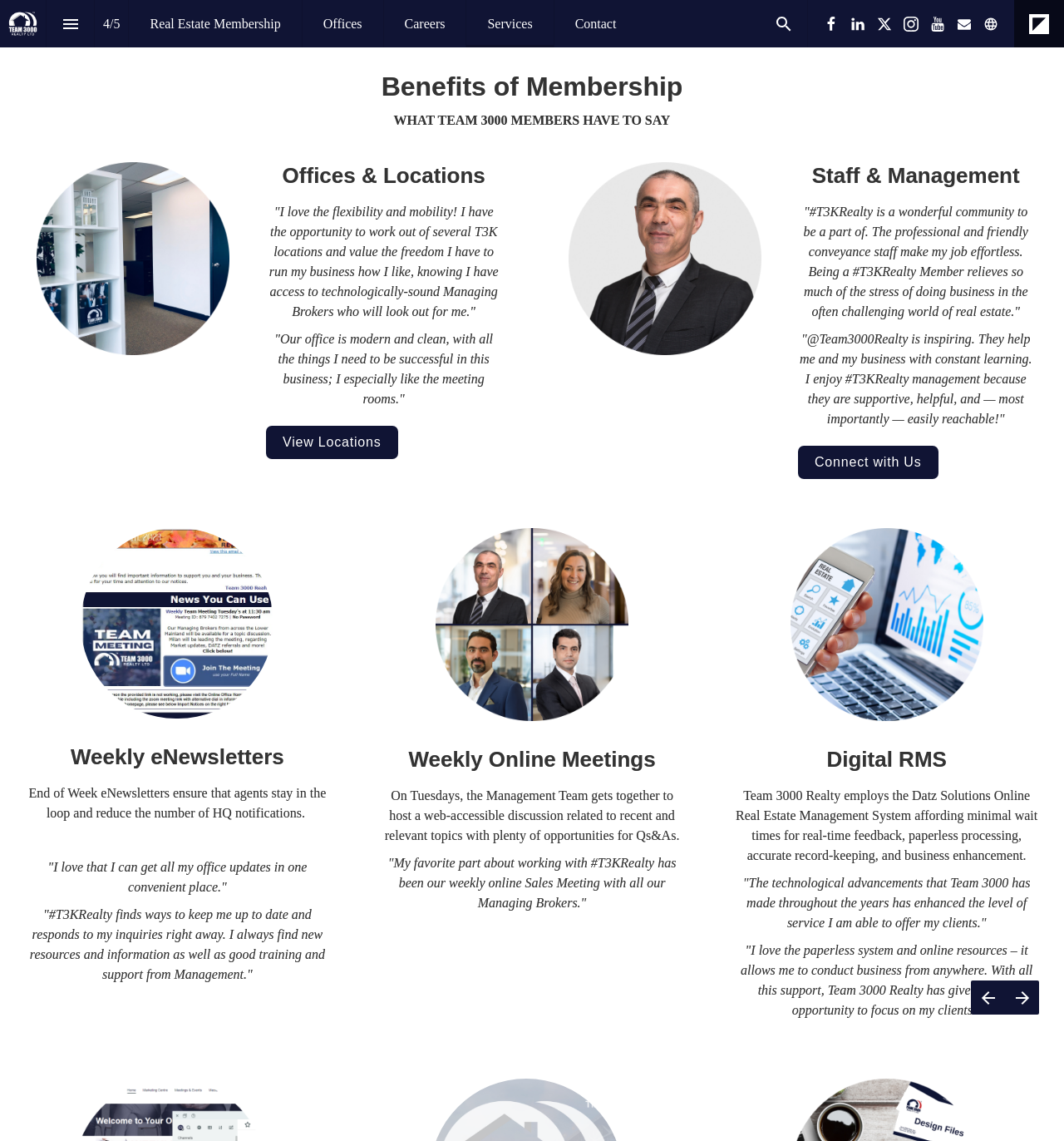Specify the bounding box coordinates of the element's region that should be clicked to achieve the following instruction: "Search". The bounding box coordinates consist of four float numbers between 0 and 1, in the format [left, top, right, bottom].

[0.714, 0.0, 0.759, 0.042]